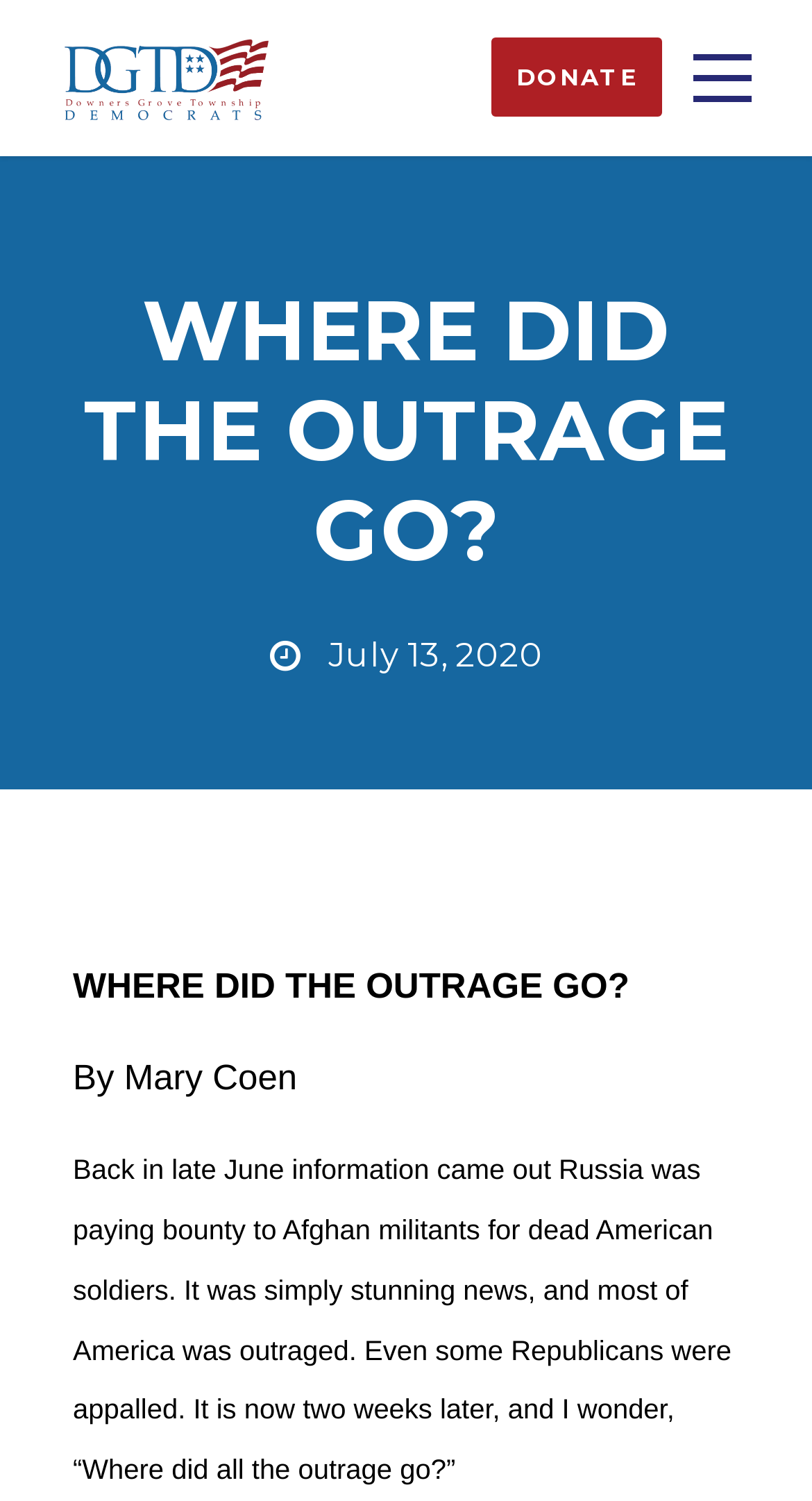What is the topic of the article?
Look at the webpage screenshot and answer the question with a detailed explanation.

I read the StaticText element with the long text and found that the article is discussing the topic of Russia paying bounty to Afghan militants for dead American soldiers.